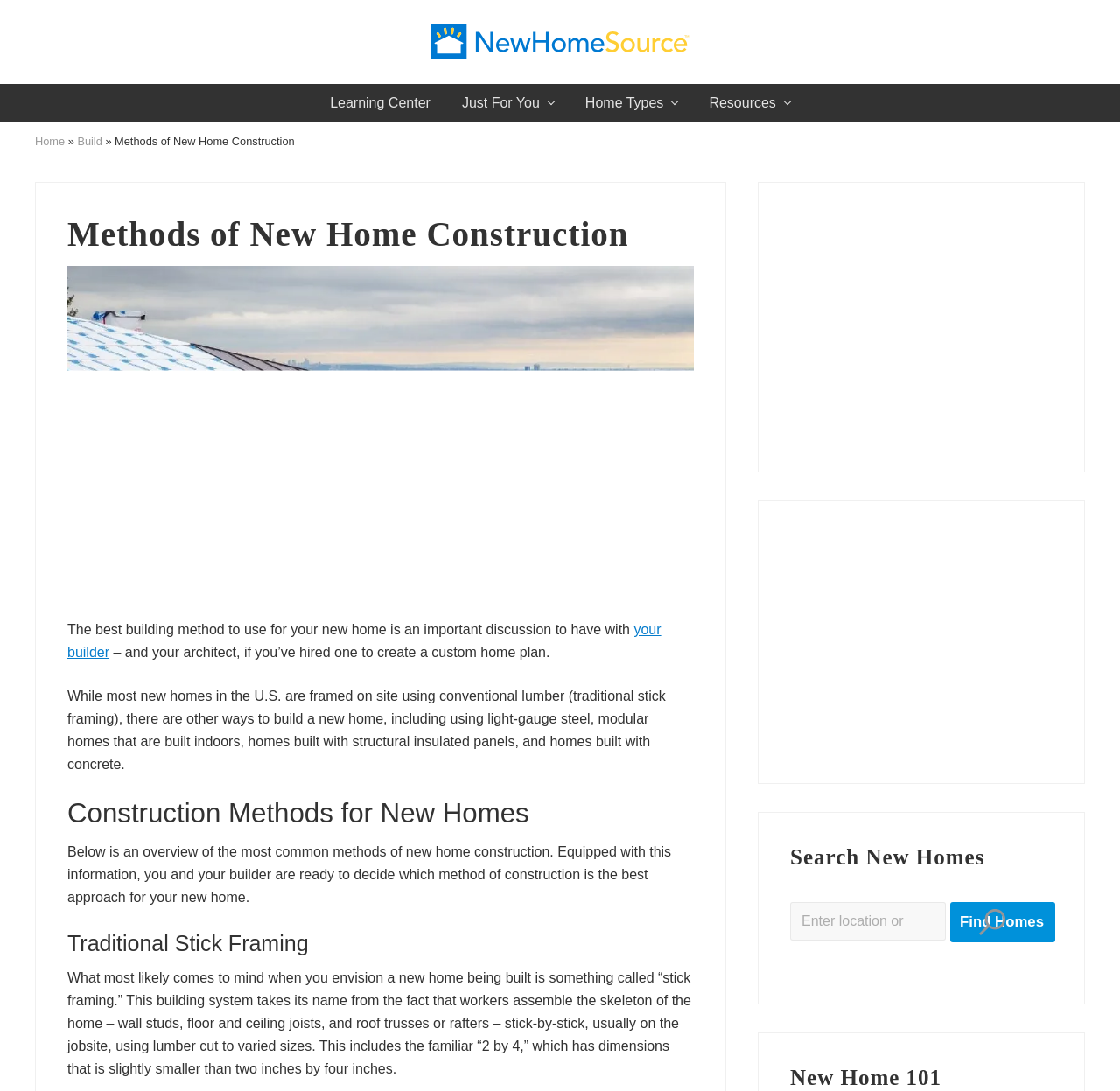What is the purpose of the 'Find Homes' button?
Using the image, provide a concise answer in one word or a short phrase.

To find new homes